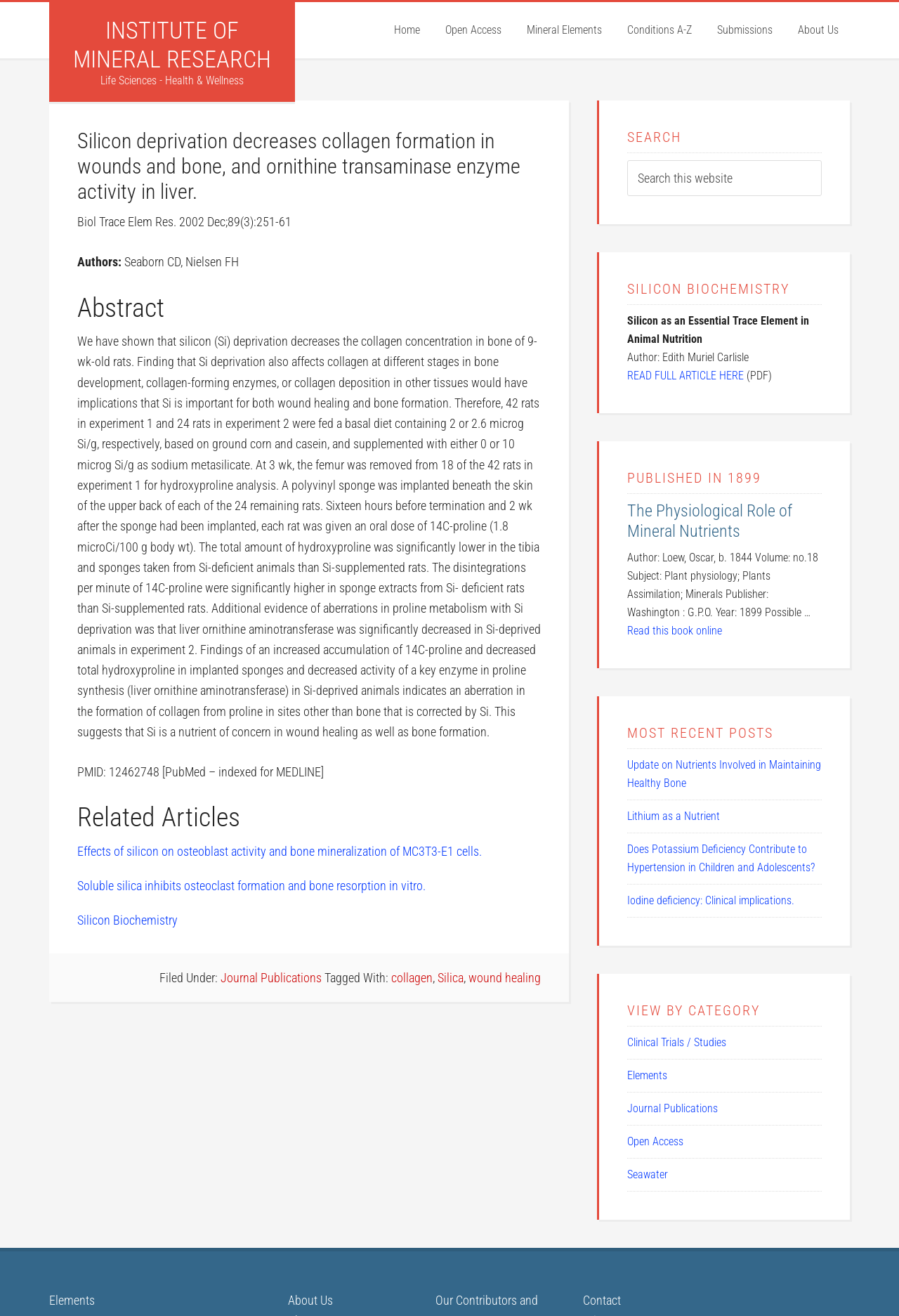Please reply to the following question using a single word or phrase: 
What is the name of the institute?

Institute of Mineral Research